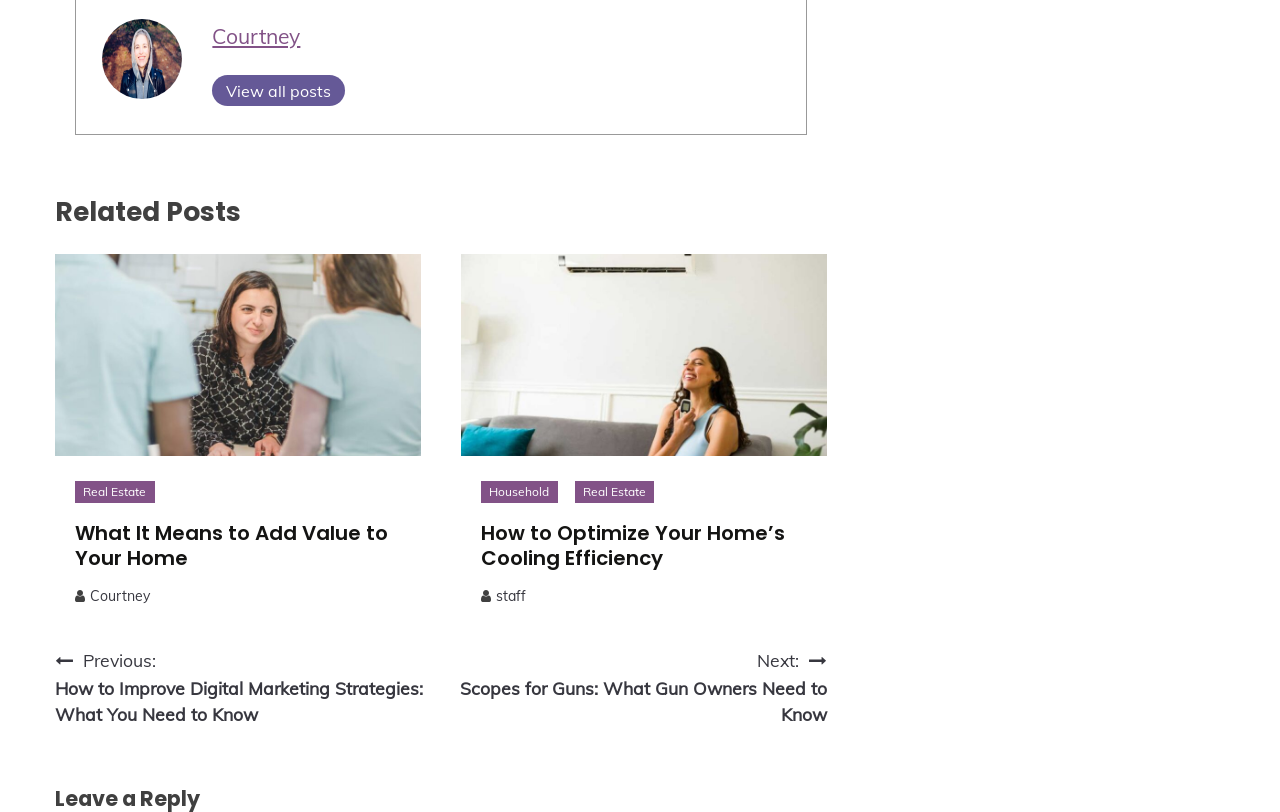Determine the bounding box coordinates for the HTML element mentioned in the following description: "View all posts". The coordinates should be a list of four floats ranging from 0 to 1, represented as [left, top, right, bottom].

[0.166, 0.092, 0.27, 0.13]